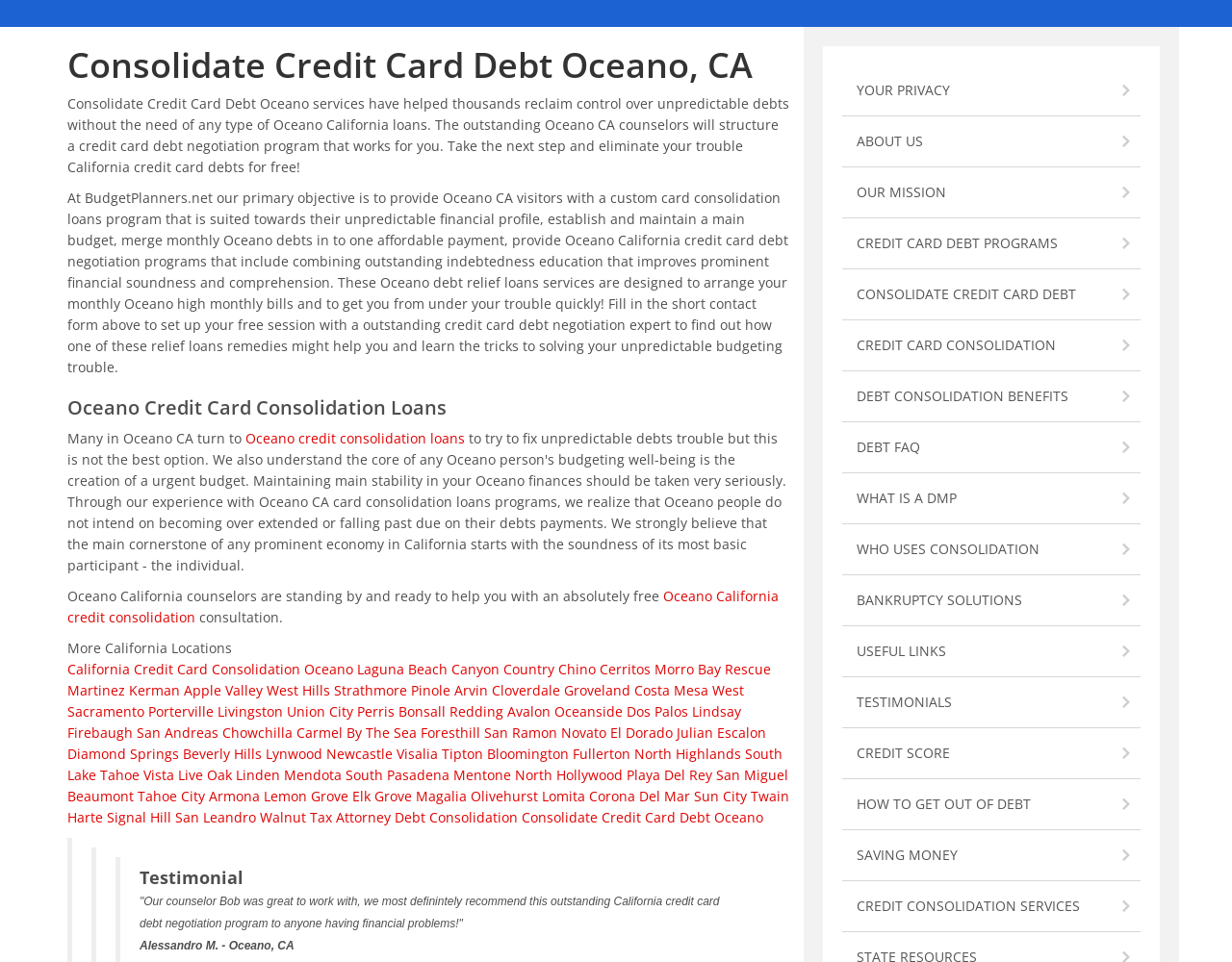Using the webpage screenshot and the element description Carmel By The Sea, determine the bounding box coordinates. Specify the coordinates in the format (top-left x, top-left y, bottom-right x, bottom-right y) with values ranging from 0 to 1.

[0.241, 0.752, 0.338, 0.771]